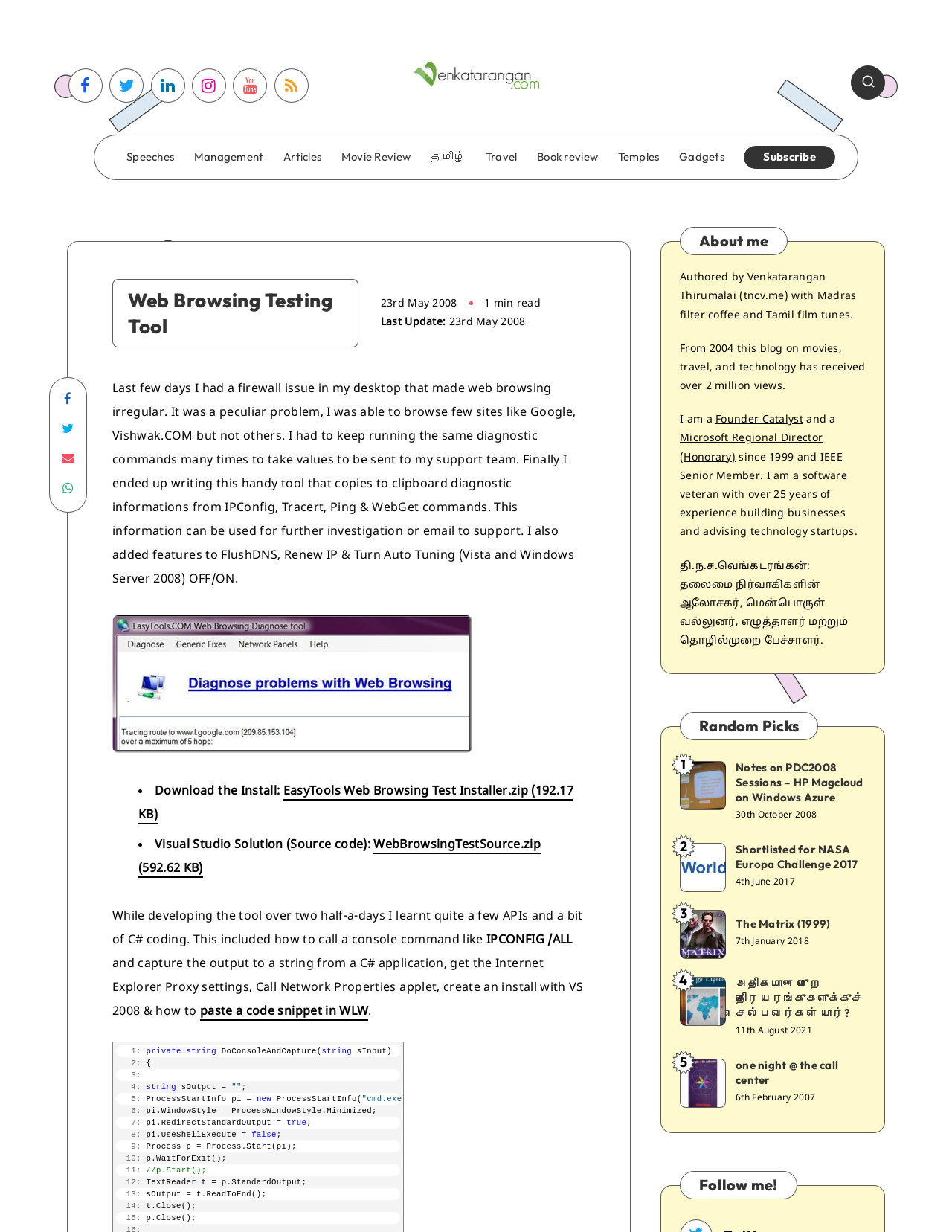Explain in detail what is displayed on the webpage.

This webpage is a blog post about a web browsing testing tool. At the top, there is a header section with a title "Web Browsing Testing Tool" and a timestamp "23rd May 2008" indicating when the post was published. Below the header, there is a brief introduction to the problem the author faced with their desktop's firewall issue, which led to the creation of this tool.

On the top-right corner, there are social media links to share the post on Facebook, Twitter, and other platforms. Below the introduction, there is a section describing the tool's features, including copying diagnostic information to the clipboard, flushing DNS, renewing IP, and turning auto-tuning on or off.

The page also includes a screenshot of the diagnose tool, which is linked to a downloadable installer and a Visual Studio solution (source code) for the tool. The author shares their experience of learning various APIs and C# coding while developing the tool, including how to call console commands, capture output, and get Internet Explorer proxy settings.

The rest of the page is dedicated to code snippets, with numbered lines of code explaining how to perform specific tasks, such as calling a console command and capturing its output. There are also links to other related articles, including one on how to paste code snippets in Windows Live Writer.

On the left side of the page, there is a navigation menu with links to various categories, including Speeches, Management, Articles, Movie Review, and more. At the bottom of the page, there are links to subscribe to the blog and follow the author on social media platforms like Facebook, Twitter, LinkedIn, Instagram, and YouTube.